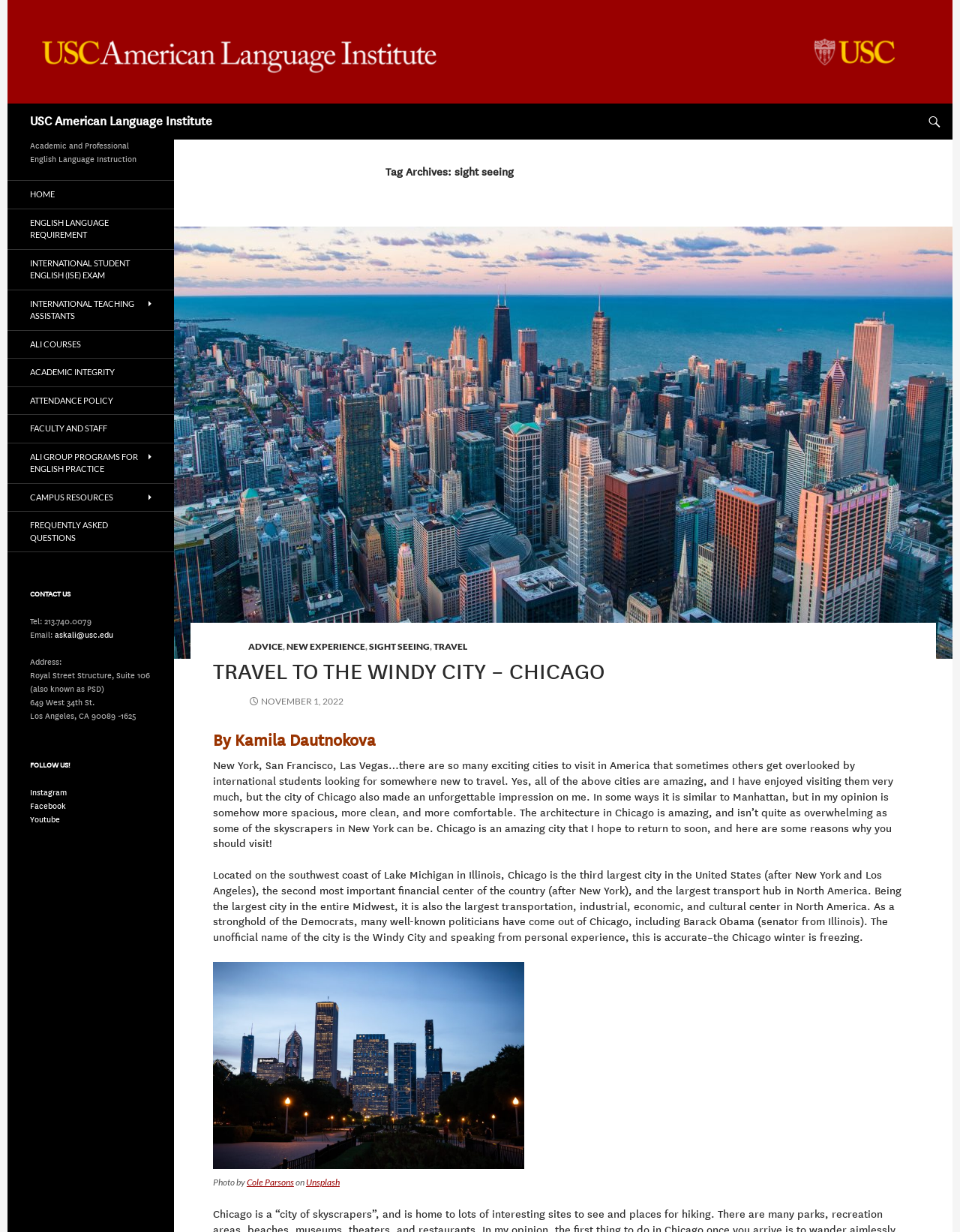Using the elements shown in the image, answer the question comprehensively: What is the name of the language institute?

The name of the language institute can be found in the heading element with the text 'USC American Language Institute' which is located at the top of the webpage.